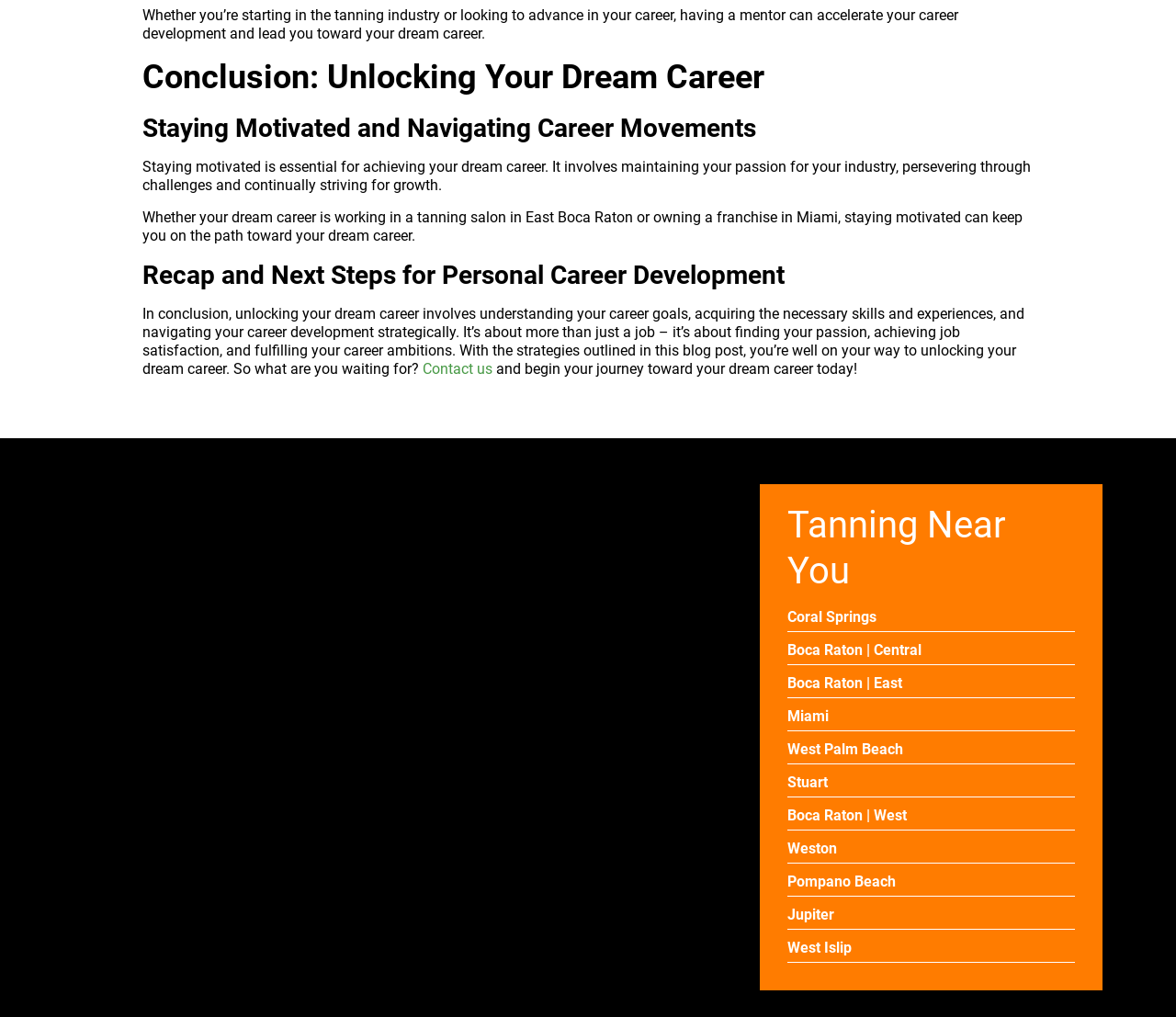Determine the bounding box coordinates for the area that needs to be clicked to fulfill this task: "Check 'Miami'". The coordinates must be given as four float numbers between 0 and 1, i.e., [left, top, right, bottom].

[0.669, 0.696, 0.704, 0.713]